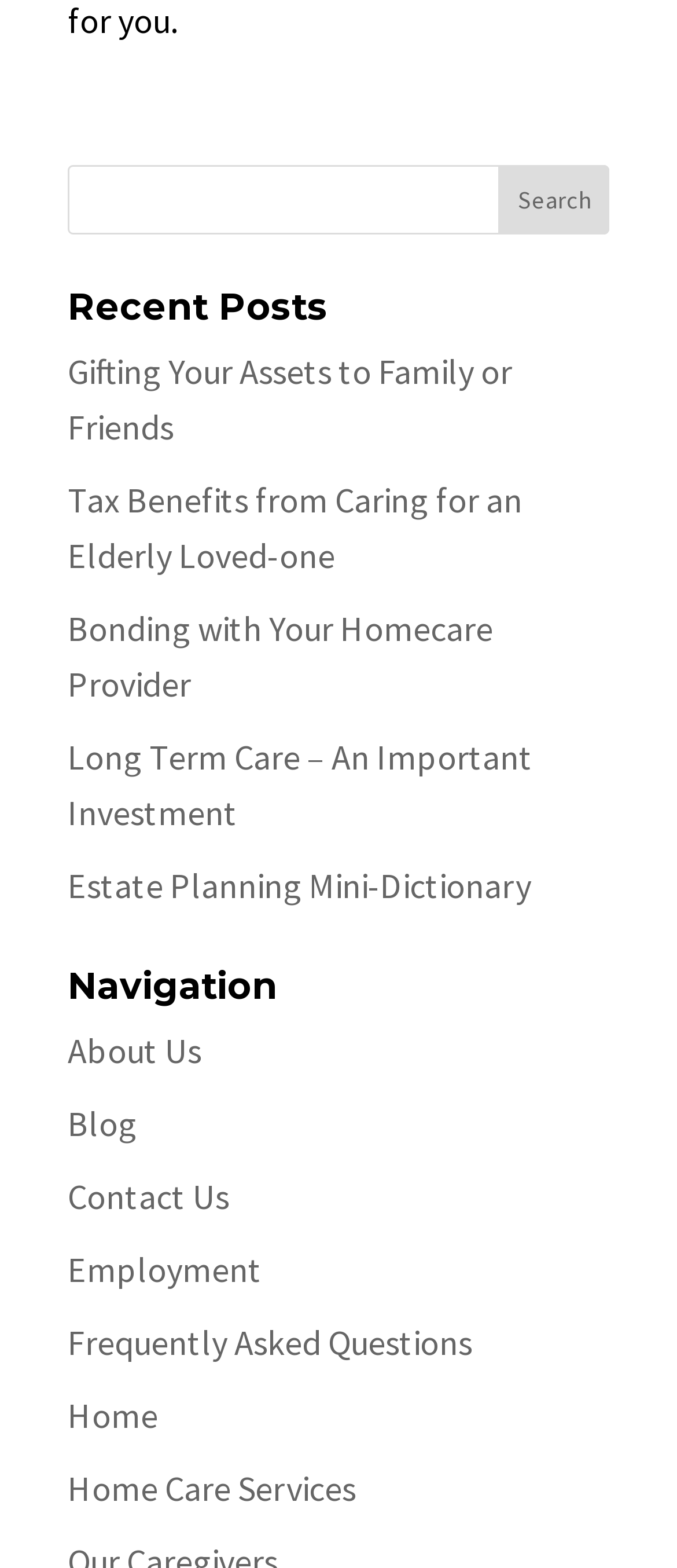Find the bounding box coordinates of the area to click in order to follow the instruction: "learn about home care services".

[0.1, 0.935, 0.526, 0.963]